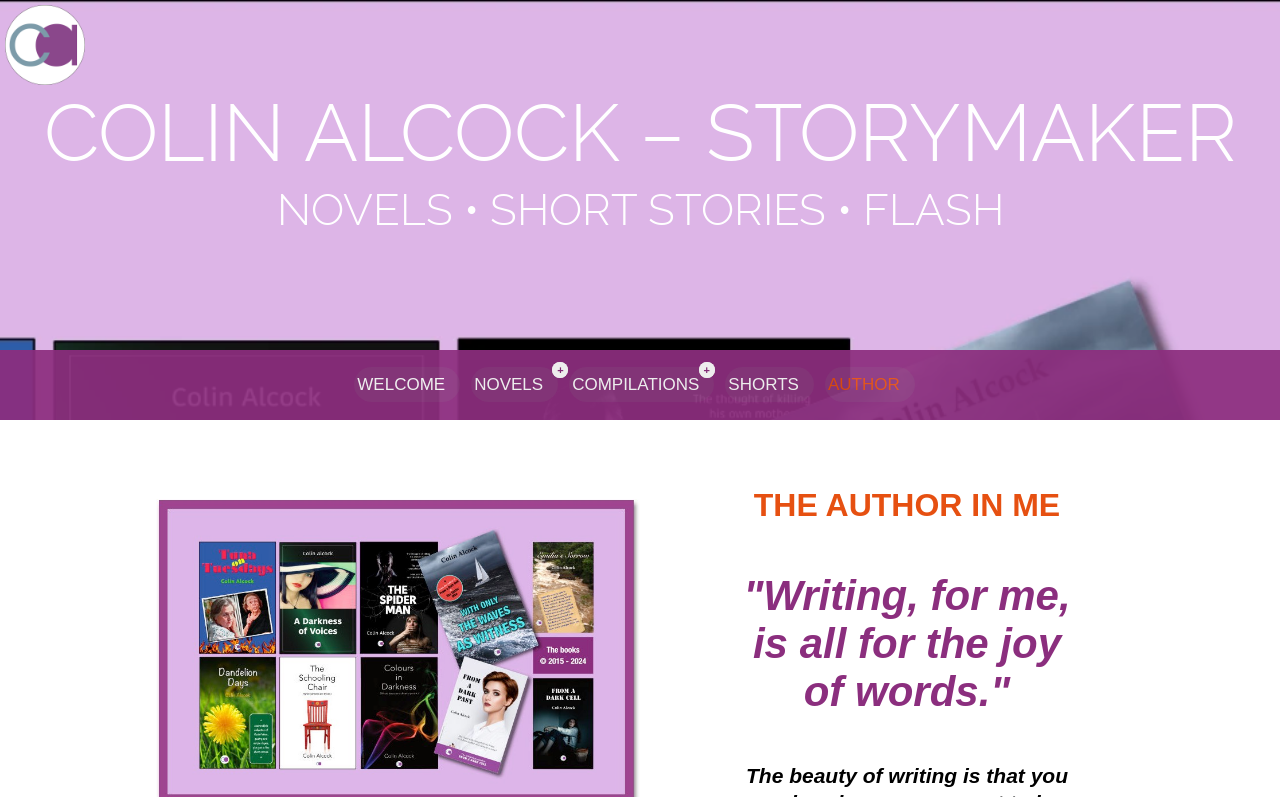Please identify the webpage's heading and generate its text content.

COLIN ALCOCK – STORYMAKER